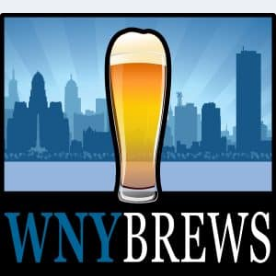What is the purpose of the 'WNY Brews' text?
Please provide a single word or phrase answer based on the image.

Emphasizing local beer culture